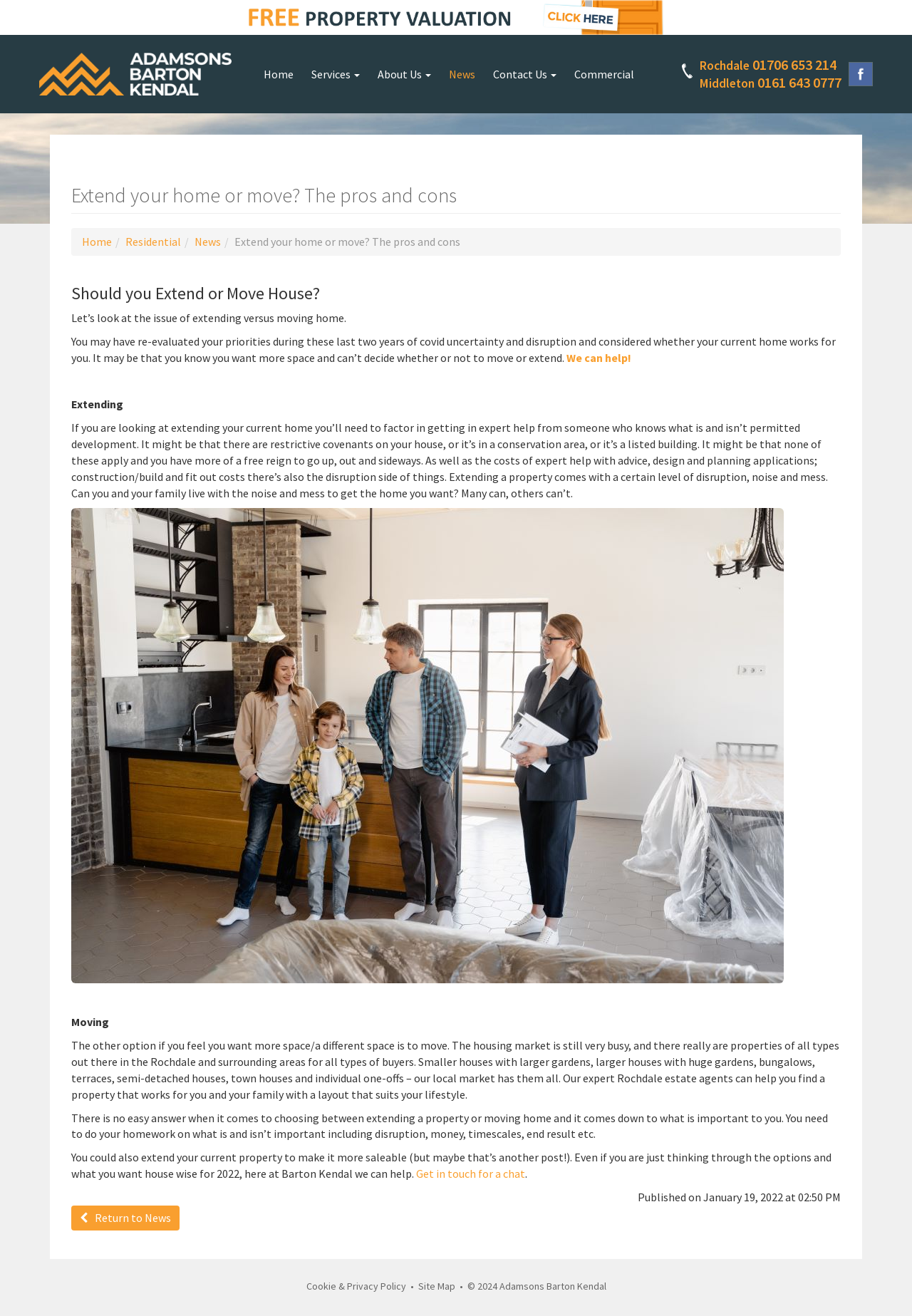Given the description of a UI element: "Fat Tire Kick Scooter", identify the bounding box coordinates of the matching element in the webpage screenshot.

None